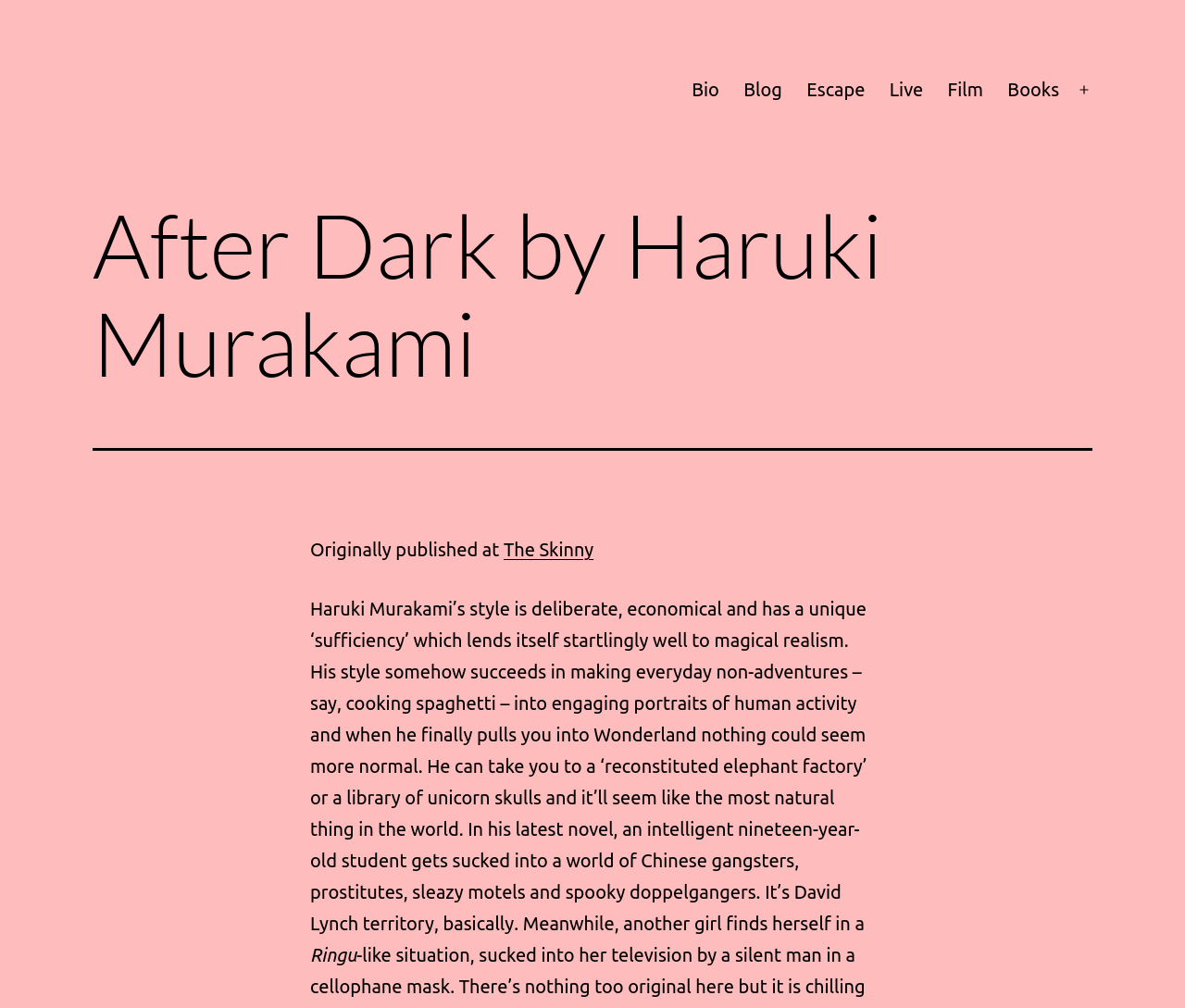What is the name of the Japanese horror movie mentioned in the review?
Look at the screenshot and respond with a single word or phrase.

Ringu